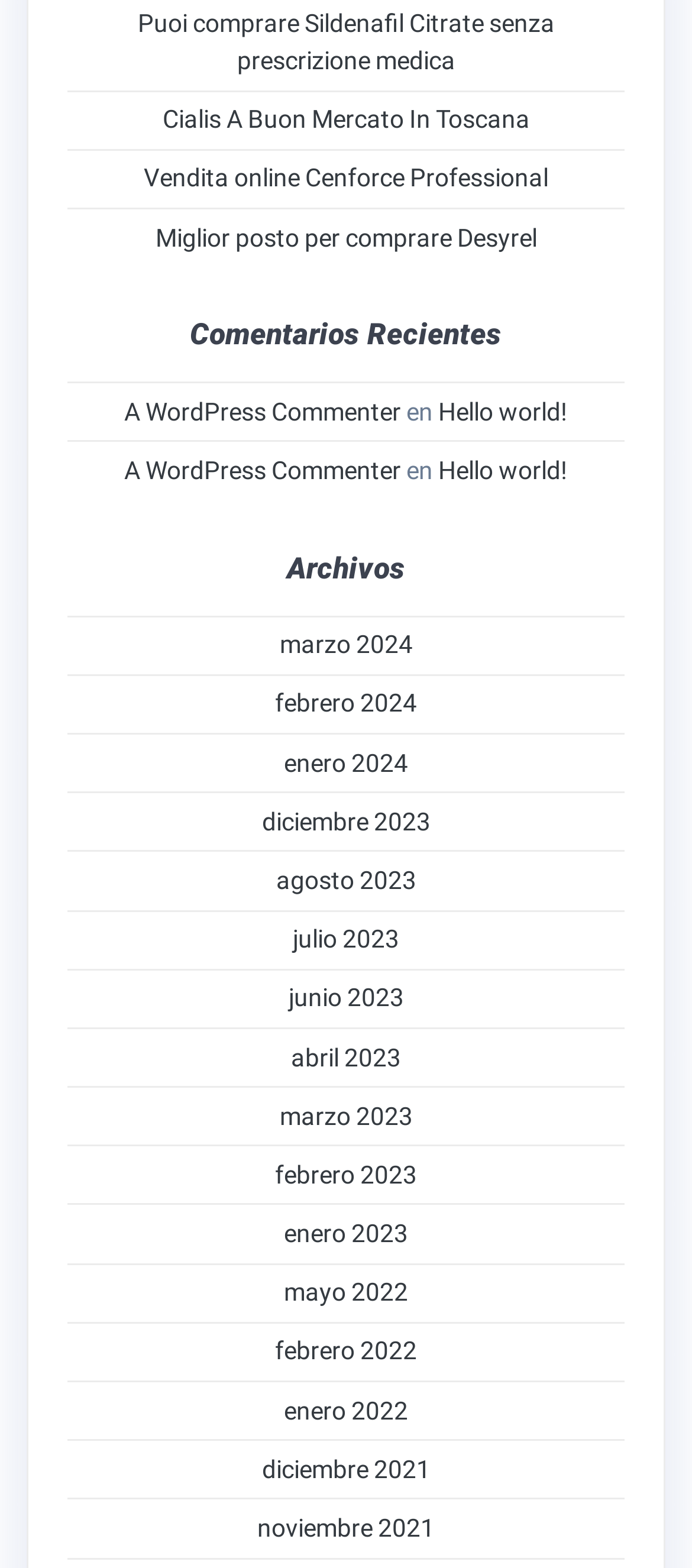Provide the bounding box coordinates for the area that should be clicked to complete the instruction: "Check out the 'Cialis A Buon Mercato In Toscana' link".

[0.235, 0.067, 0.765, 0.085]